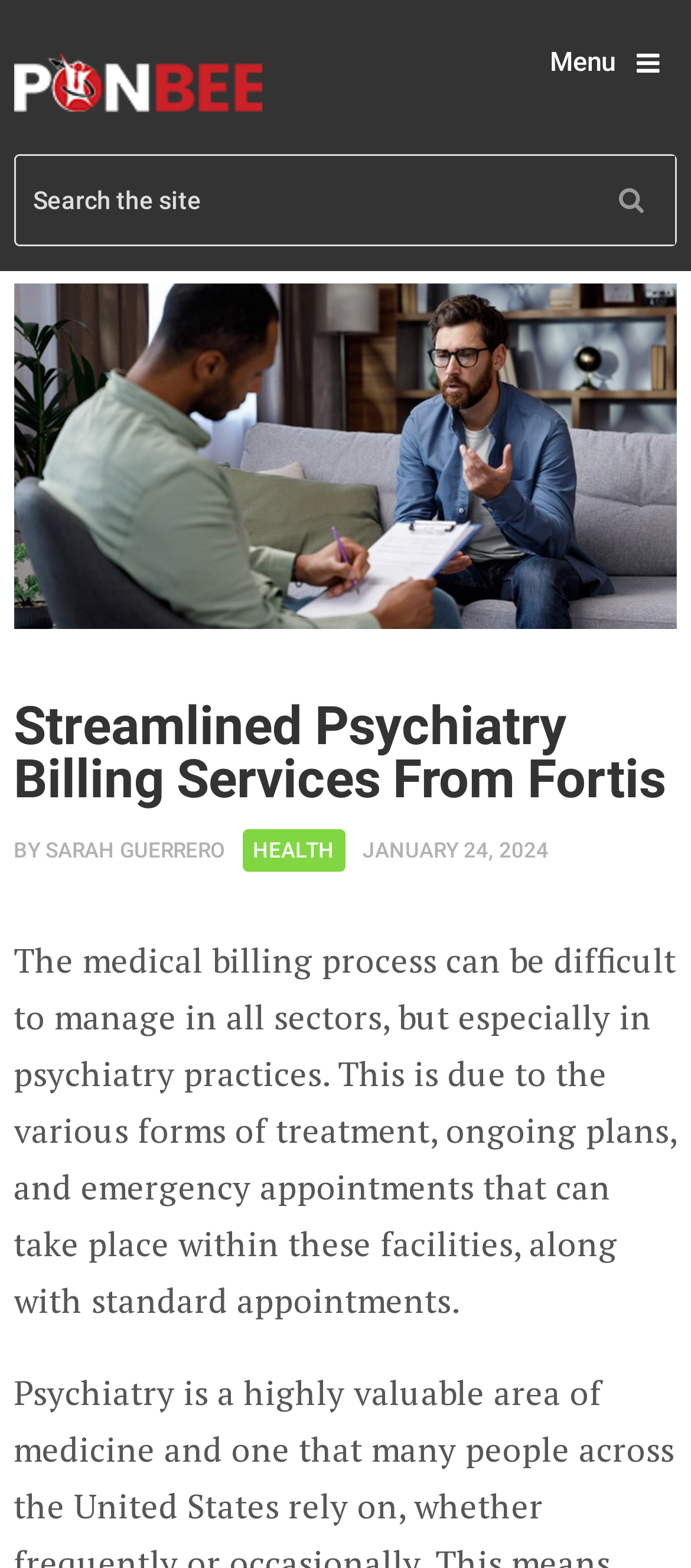What is the purpose of the textbox at the top?
Look at the image and answer the question using a single word or phrase.

Search the site